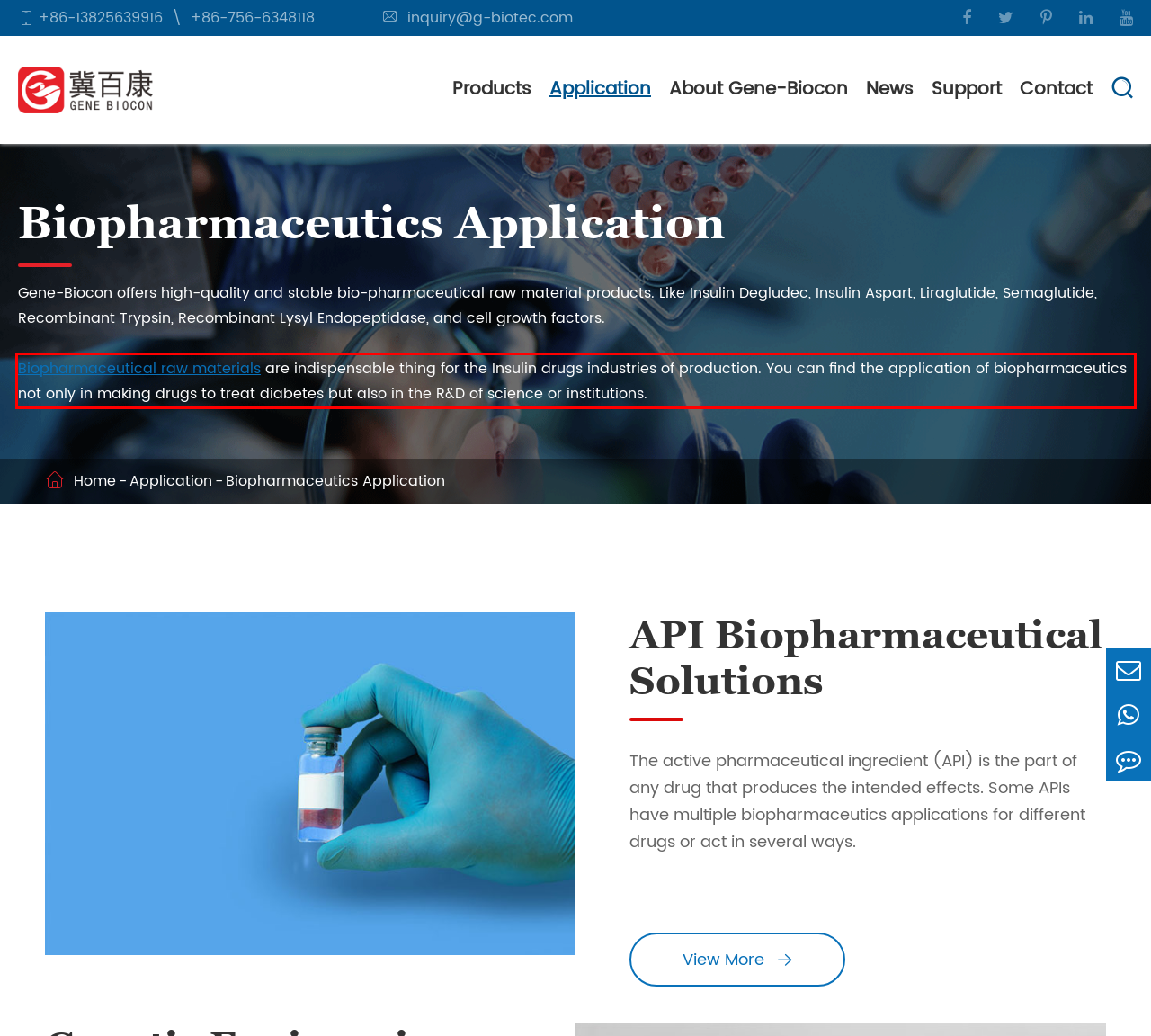Look at the provided screenshot of the webpage and perform OCR on the text within the red bounding box.

Biopharmaceutical raw materials are indispensable thing for the Insulin drugs industries of production. You can find the application of biopharmaceutics not only in making drugs to treat diabetes but also in the R&D of science or institutions.